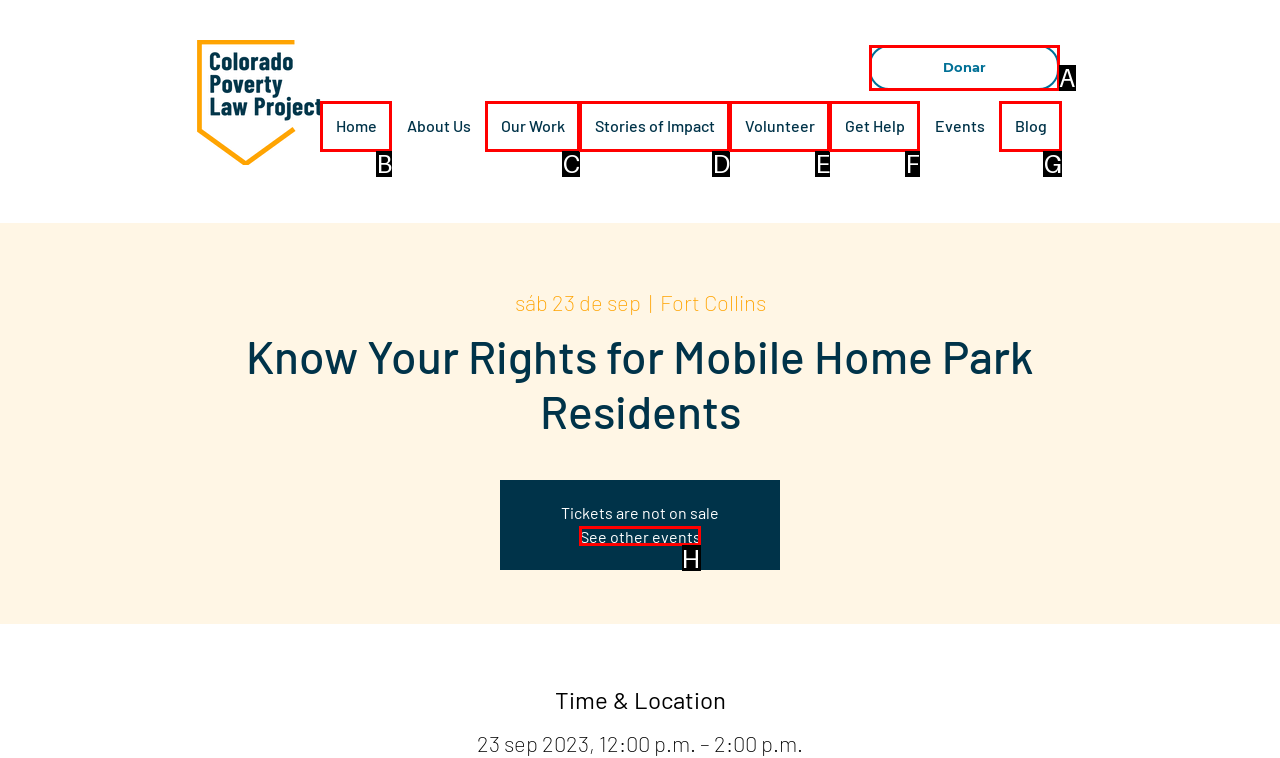Select the appropriate HTML element to click on to finish the task: Contact Janice via phone.
Answer with the letter corresponding to the selected option.

None